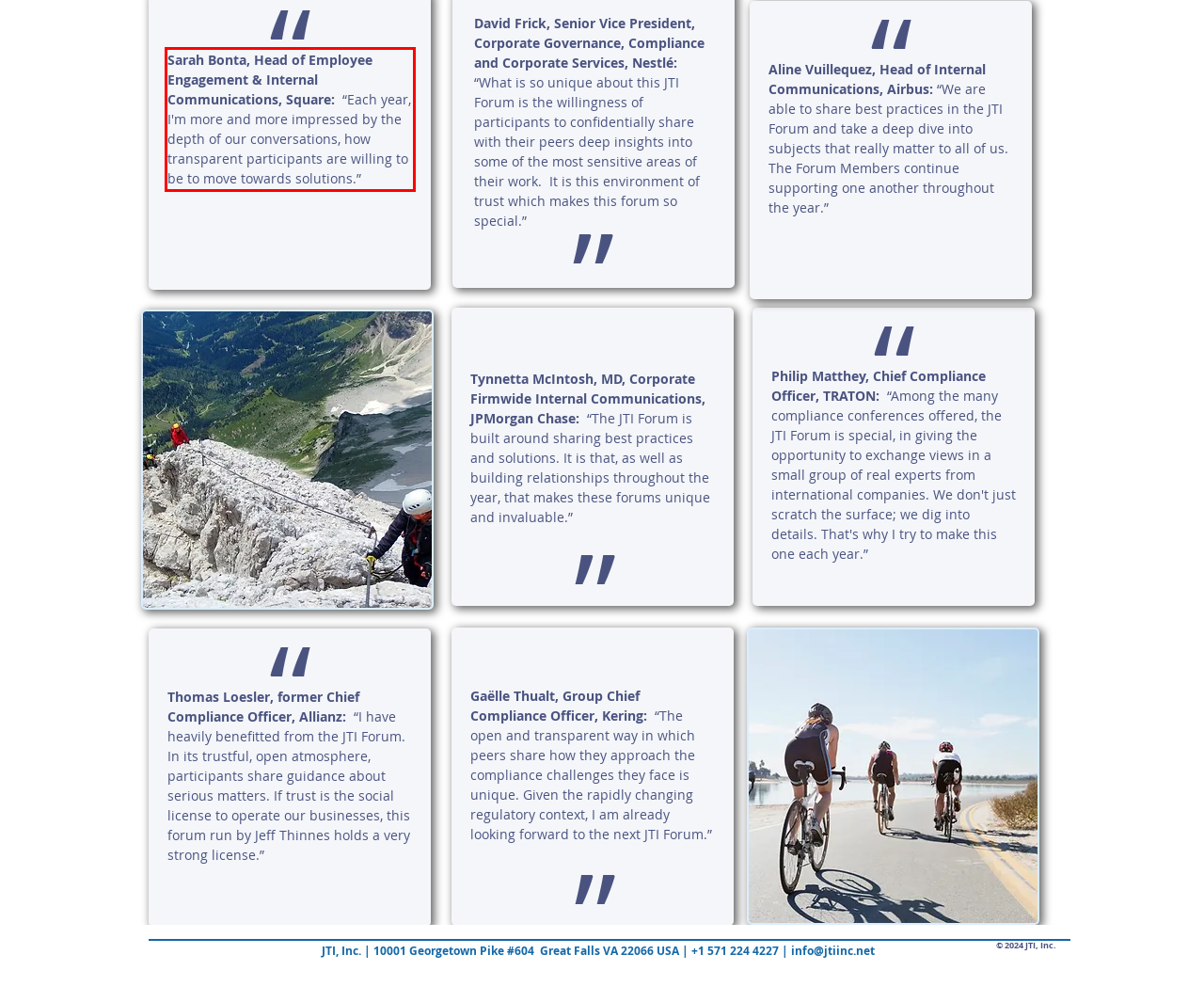Analyze the webpage screenshot and use OCR to recognize the text content in the red bounding box.

Sarah Bonta, Head of Employee Engagement & Internal Communications, Square: “Each year, I'm more and more impressed by the depth of our conversations, how transparent participants are willing to be to move towards solutions.”